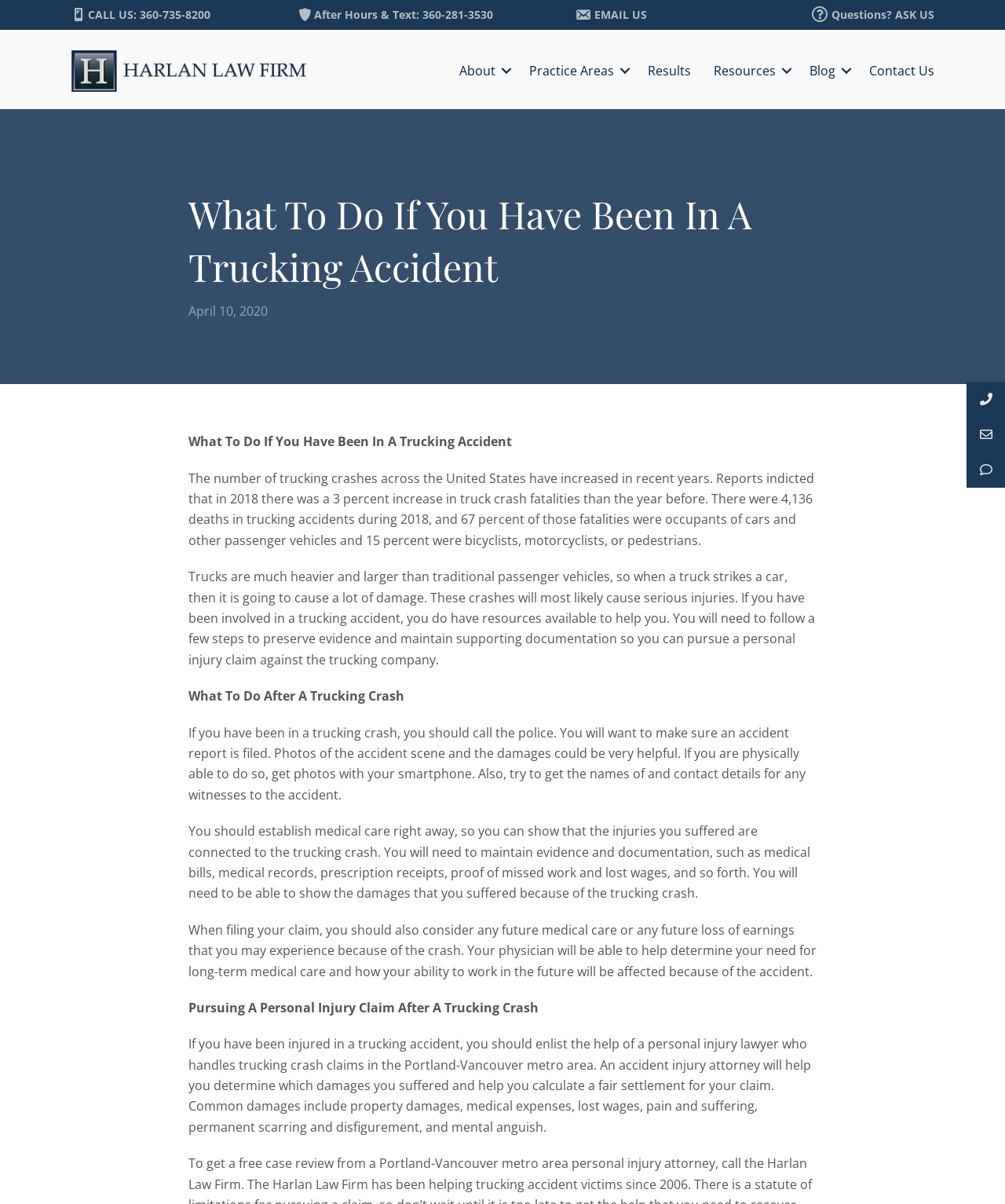Specify the bounding box coordinates (top-left x, top-left y, bottom-right x, bottom-right y) of the UI element in the screenshot that matches this description: 360-735-8200

[0.139, 0.006, 0.209, 0.018]